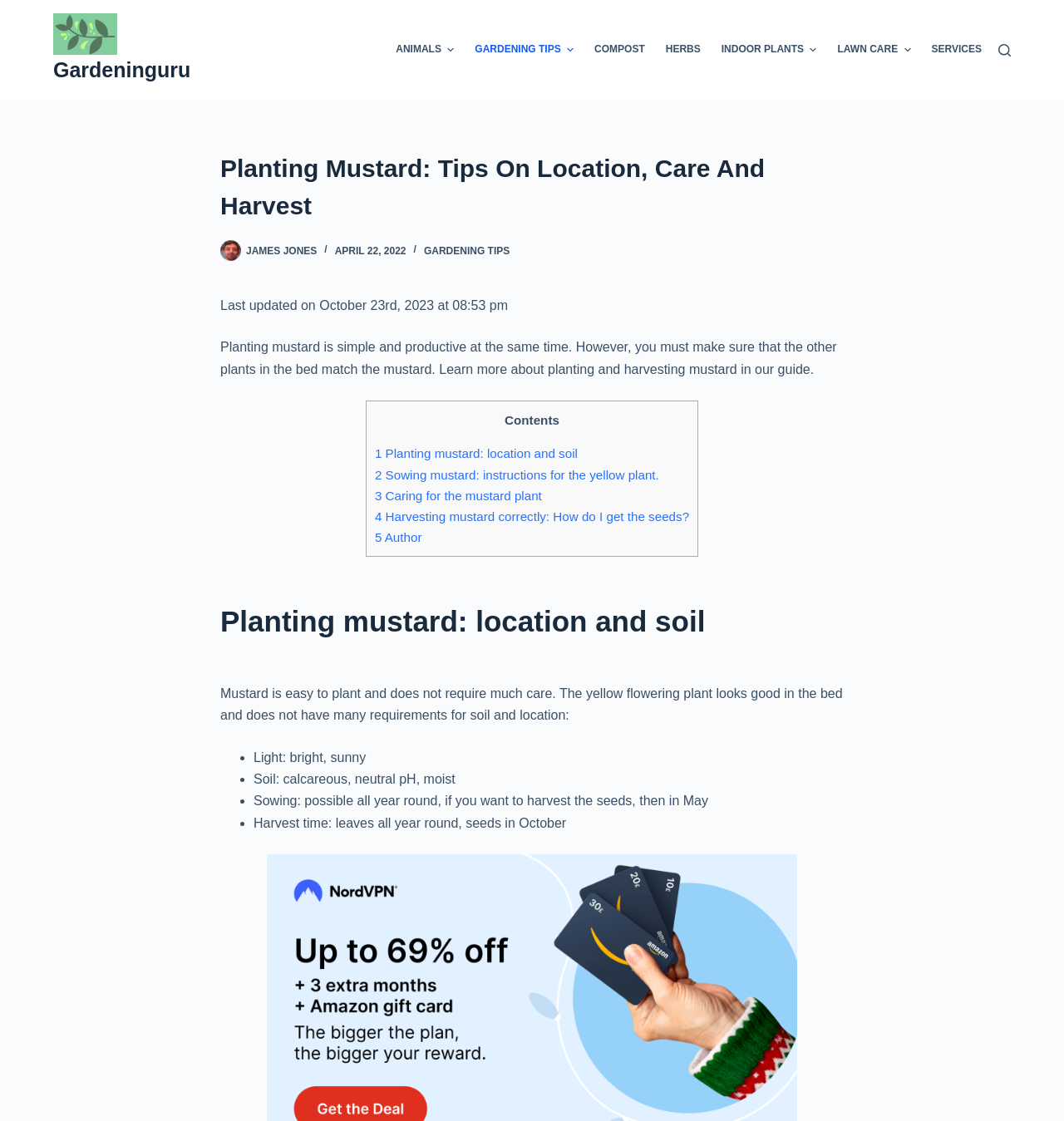Please locate the bounding box coordinates for the element that should be clicked to achieve the following instruction: "Skip to main content". Ensure the coordinates are given as four float numbers between 0 and 1, i.e., [left, top, right, bottom].

None